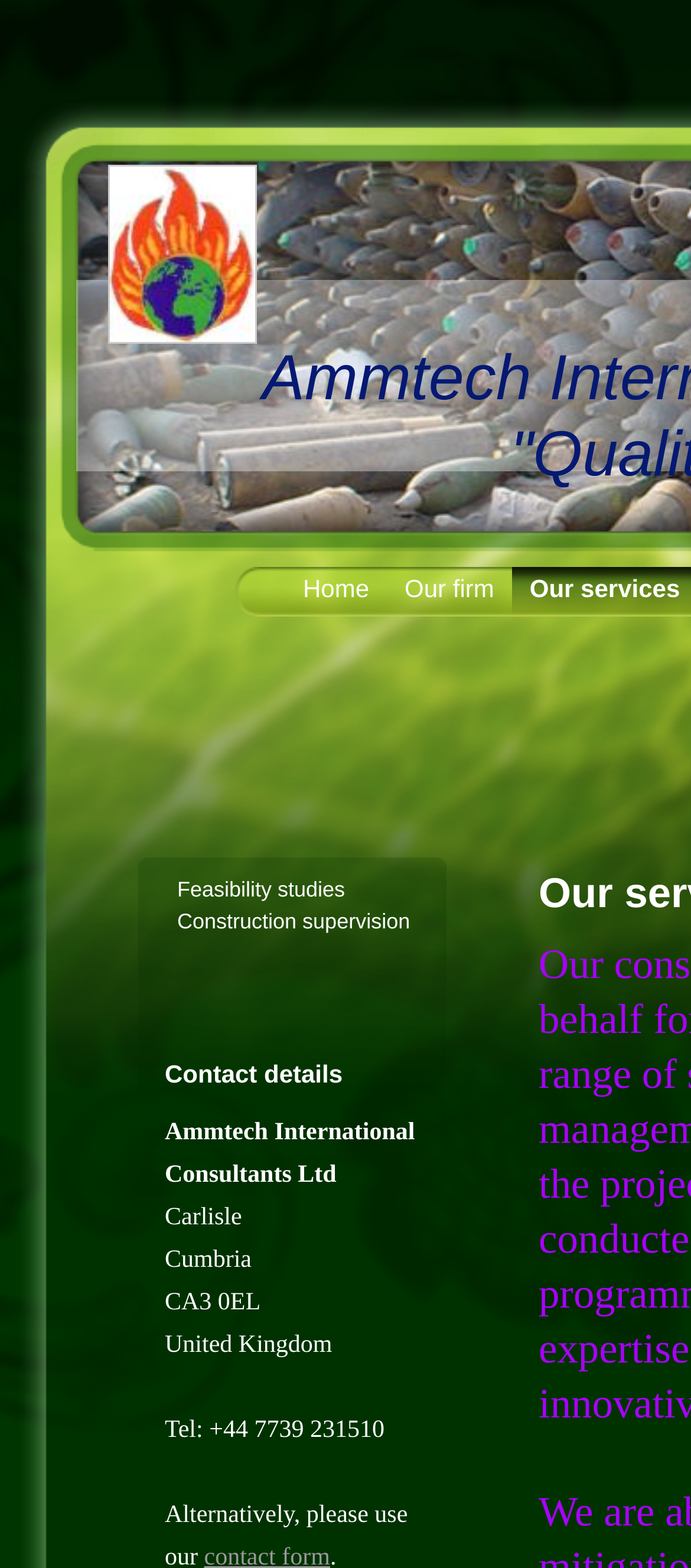Kindly respond to the following question with a single word or a brief phrase: 
What is the company name?

Ammtech International Consultants Ltd